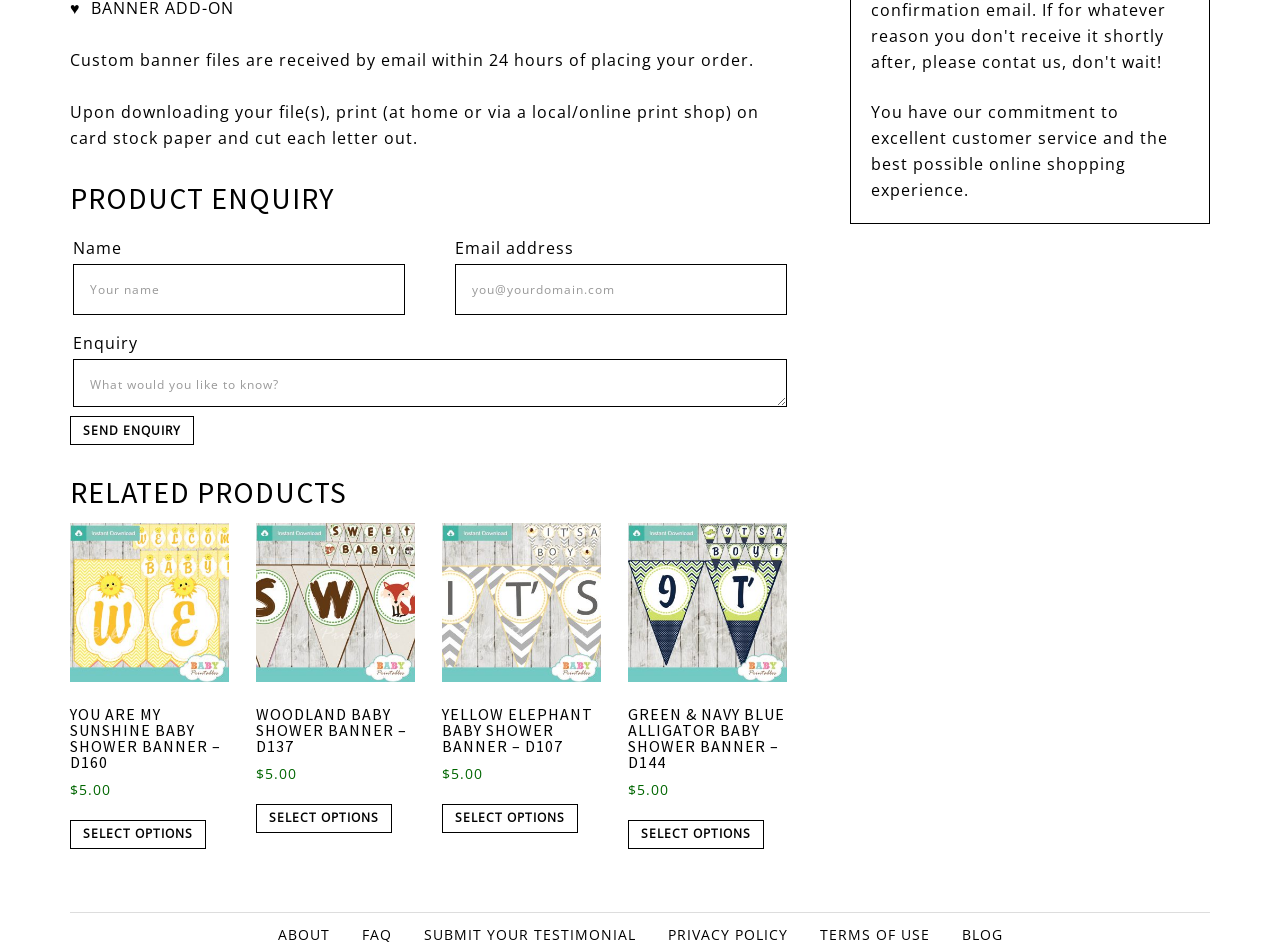What is the position of the 'RELATED PRODUCTS' heading?
We need a detailed and meticulous answer to the question.

The 'RELATED PRODUCTS' heading is located below the 'Product Enquiry' section, as indicated by its y-coordinate value, which is higher than that of the 'Product Enquiry' section.